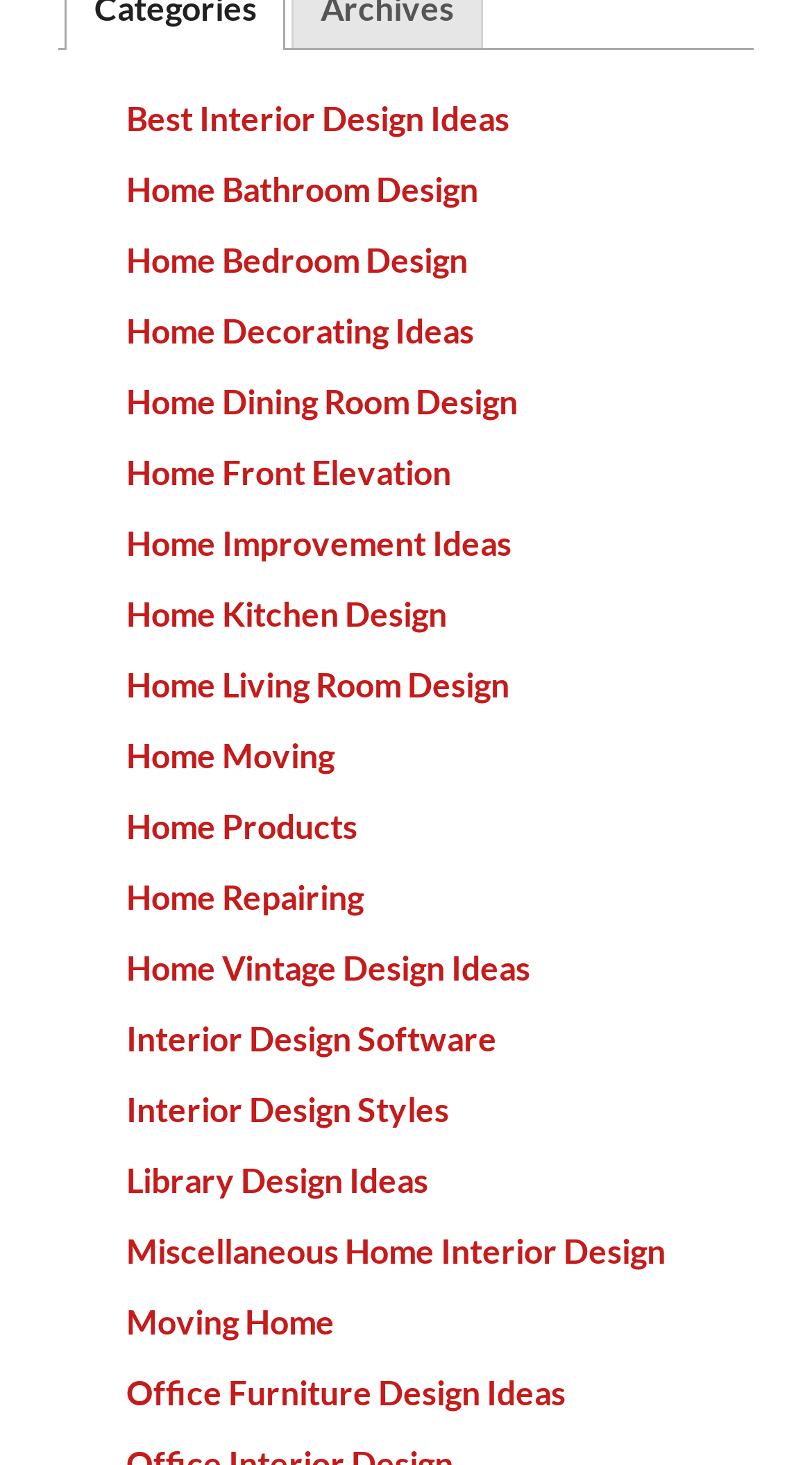Refer to the screenshot and give an in-depth answer to this question: How many links are there on the webpage?

I counted the number of links on the webpage, including the ones related to home design categories and other topics, and there are 21 links in total.